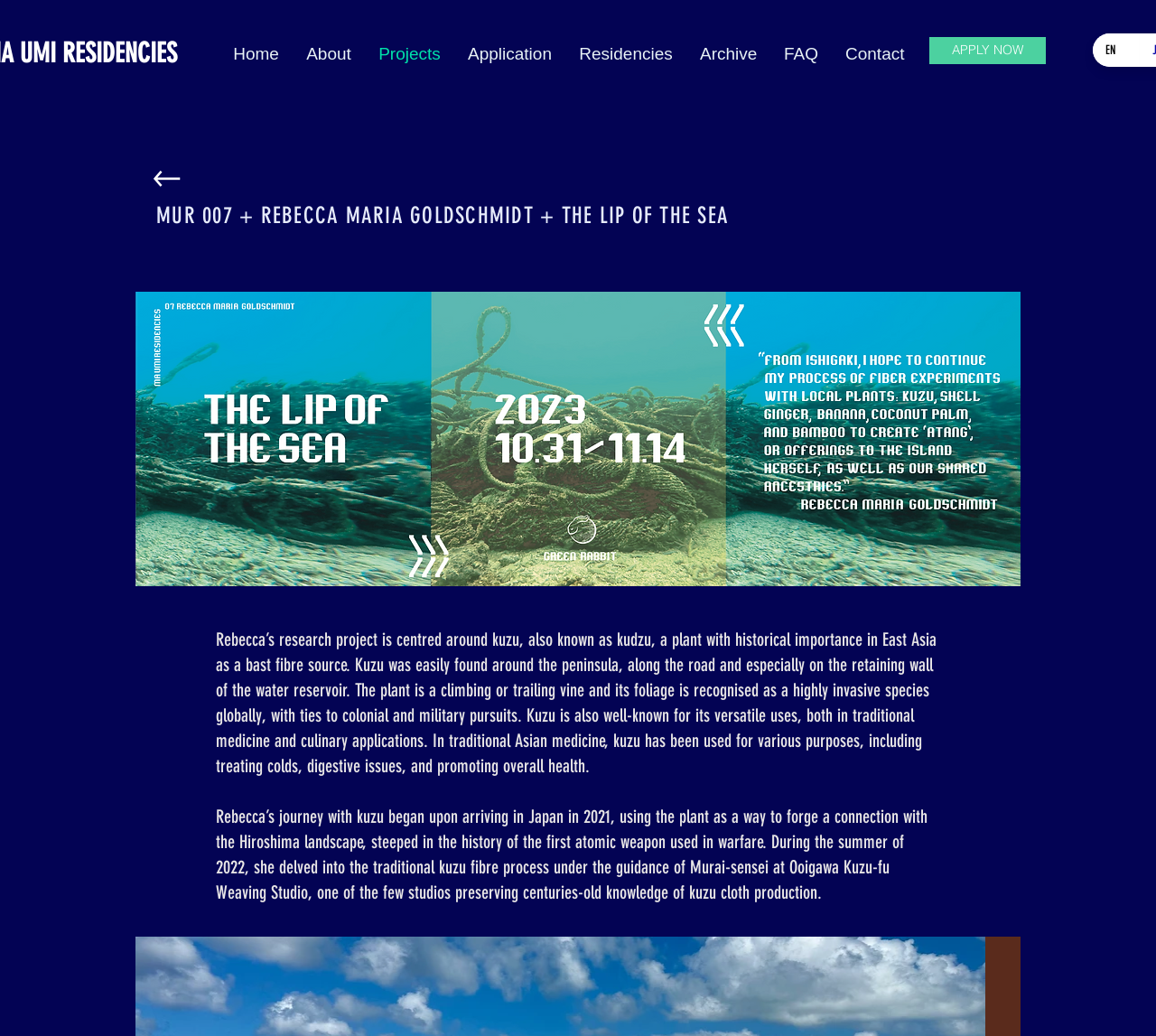Carefully examine the image and provide an in-depth answer to the question: What is the language of the website?

The language of the website is English, as indicated by the button 'English' with the text 'EN'.